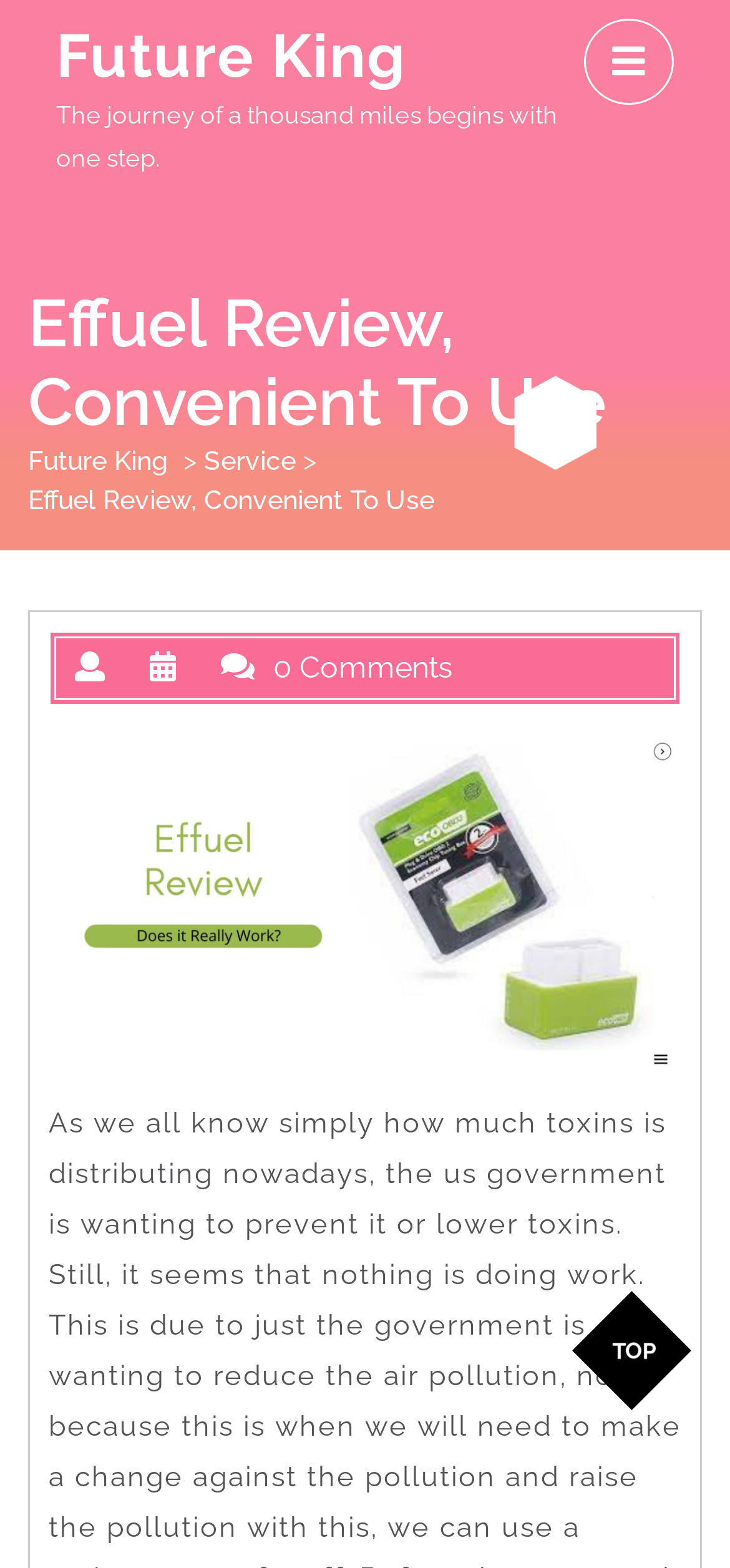Use a single word or phrase to answer the question: What is the name of the service mentioned on the webpage?

Service